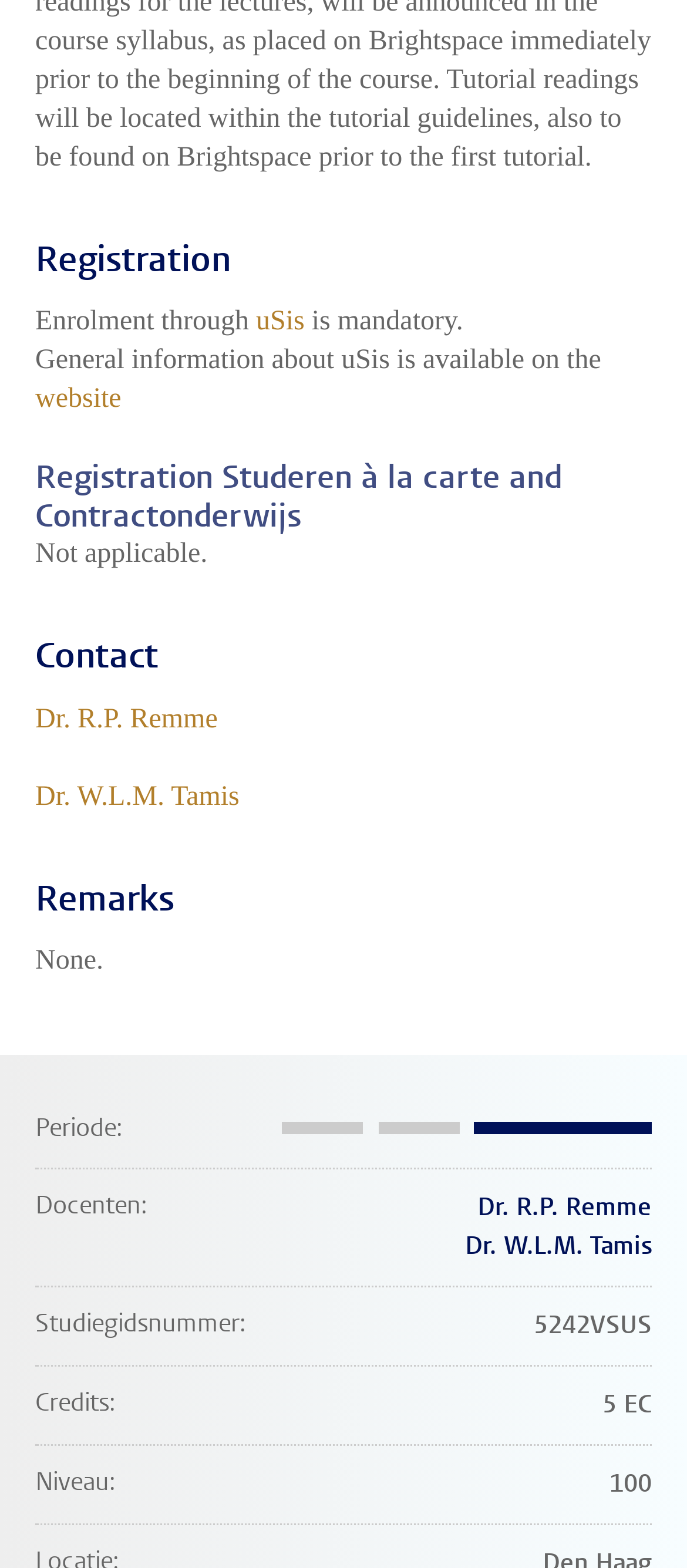Who are the contacts for registration?
Analyze the image and provide a thorough answer to the question.

In the 'Contact' section, there are two links to Dr. R.P. Remme and Dr. W.L.M. Tamis, indicating that they are the contacts for registration.